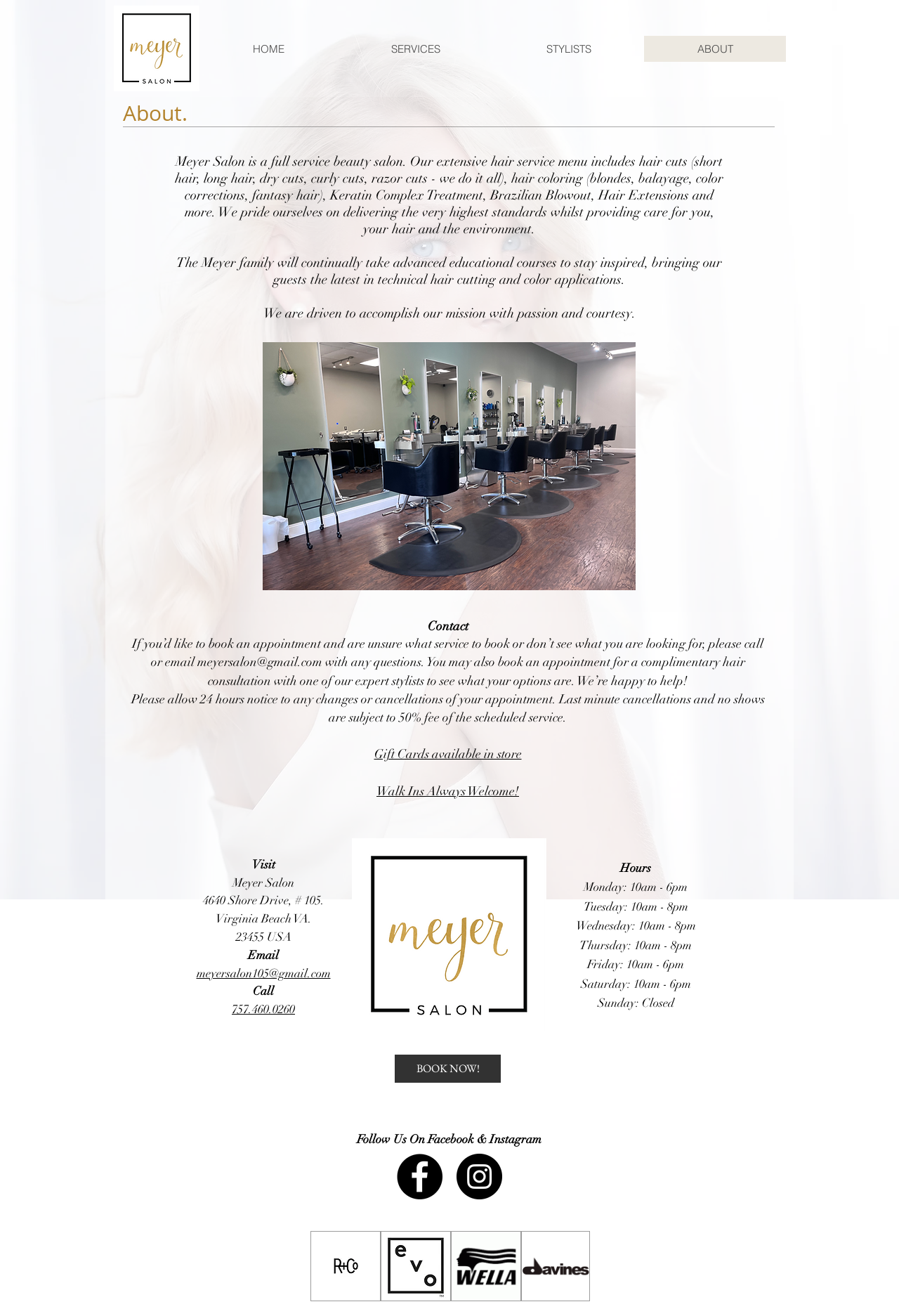Can I book an appointment online?
Ensure your answer is thorough and detailed.

Although there is a 'BOOK NOW!' link at the bottom of the page, it is not clear if it allows online booking. The text 'If you’d like to book an appointment and are unsure what service to book or don’t see what you are looking for, please call or email' suggests that booking an appointment requires calling or emailing the salon.